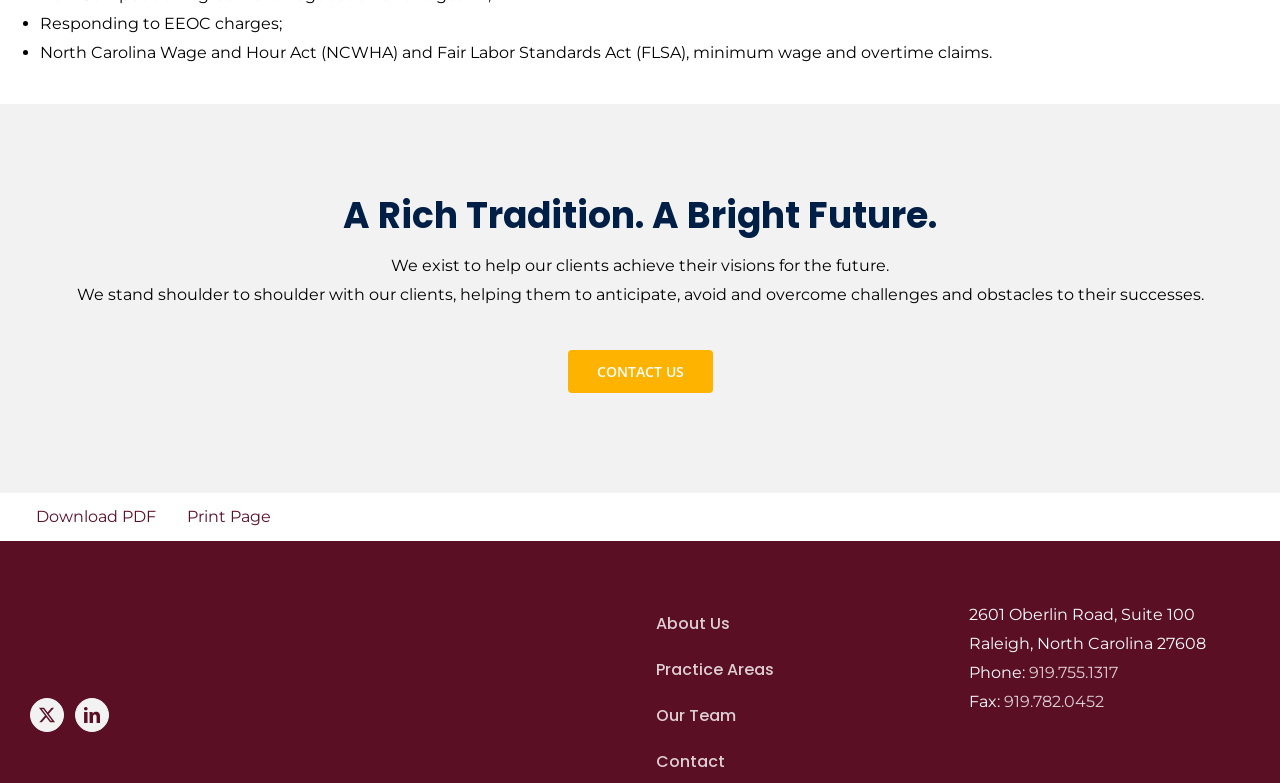What is the address of the law firm?
Using the image as a reference, answer the question with a short word or phrase.

2601 Oberlin Road, Suite 100, Raleigh, North Carolina 27608